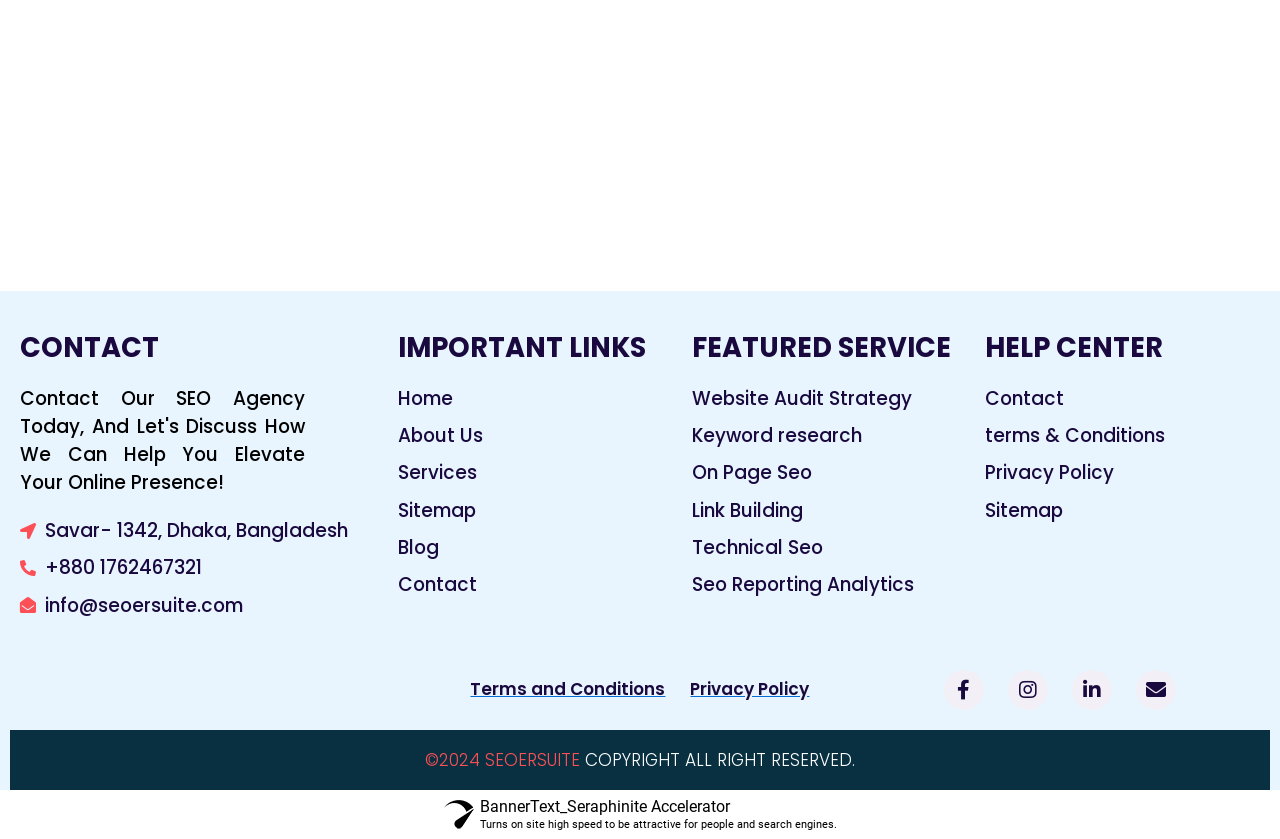Indicate the bounding box coordinates of the element that needs to be clicked to satisfy the following instruction: "Contact through email". The coordinates should be four float numbers between 0 and 1, i.e., [left, top, right, bottom].

[0.035, 0.705, 0.19, 0.737]